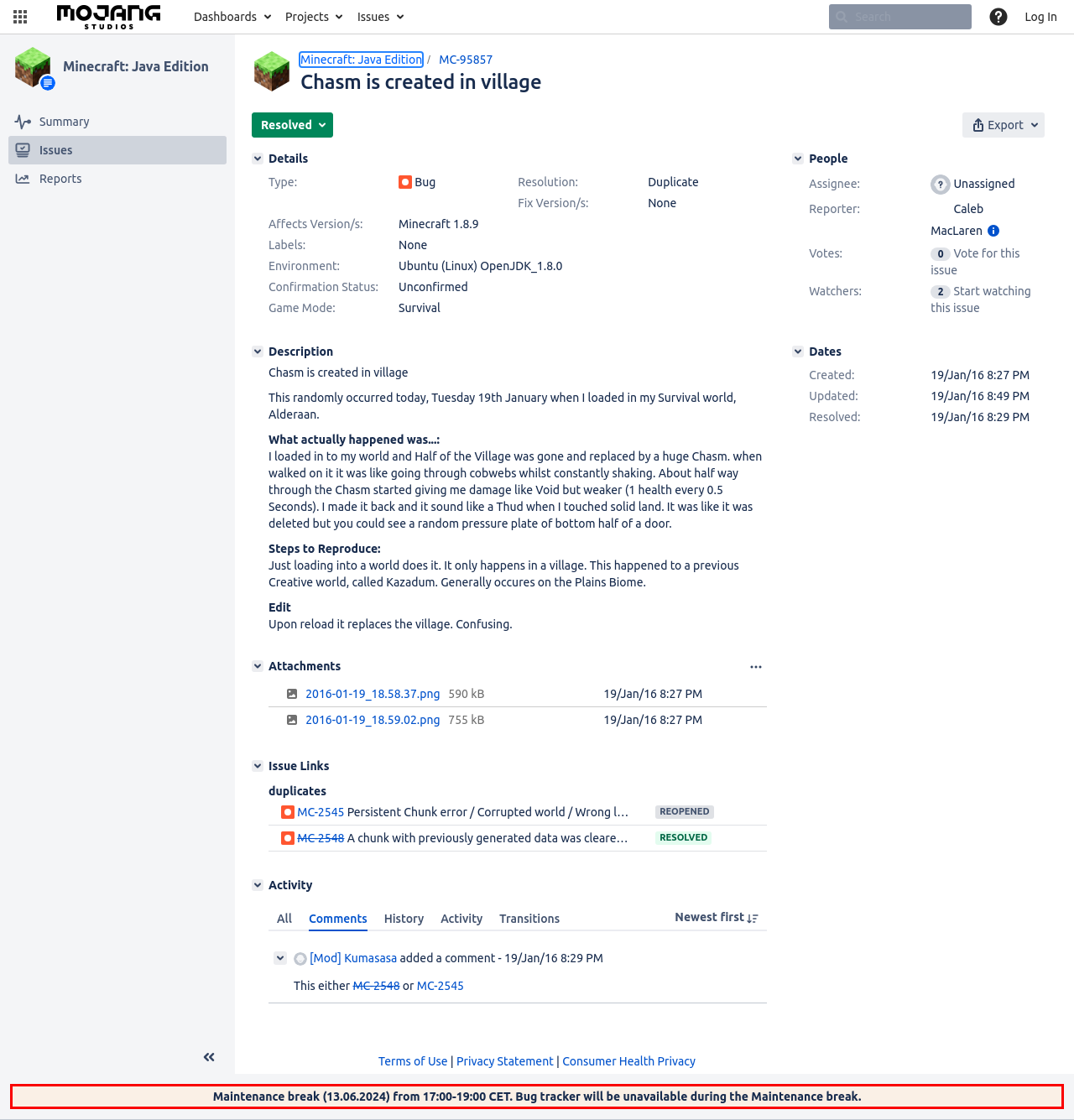Could you highlight the region that needs to be clicked to execute the instruction: "Go to home page"?

[0.045, 0.0, 0.157, 0.03]